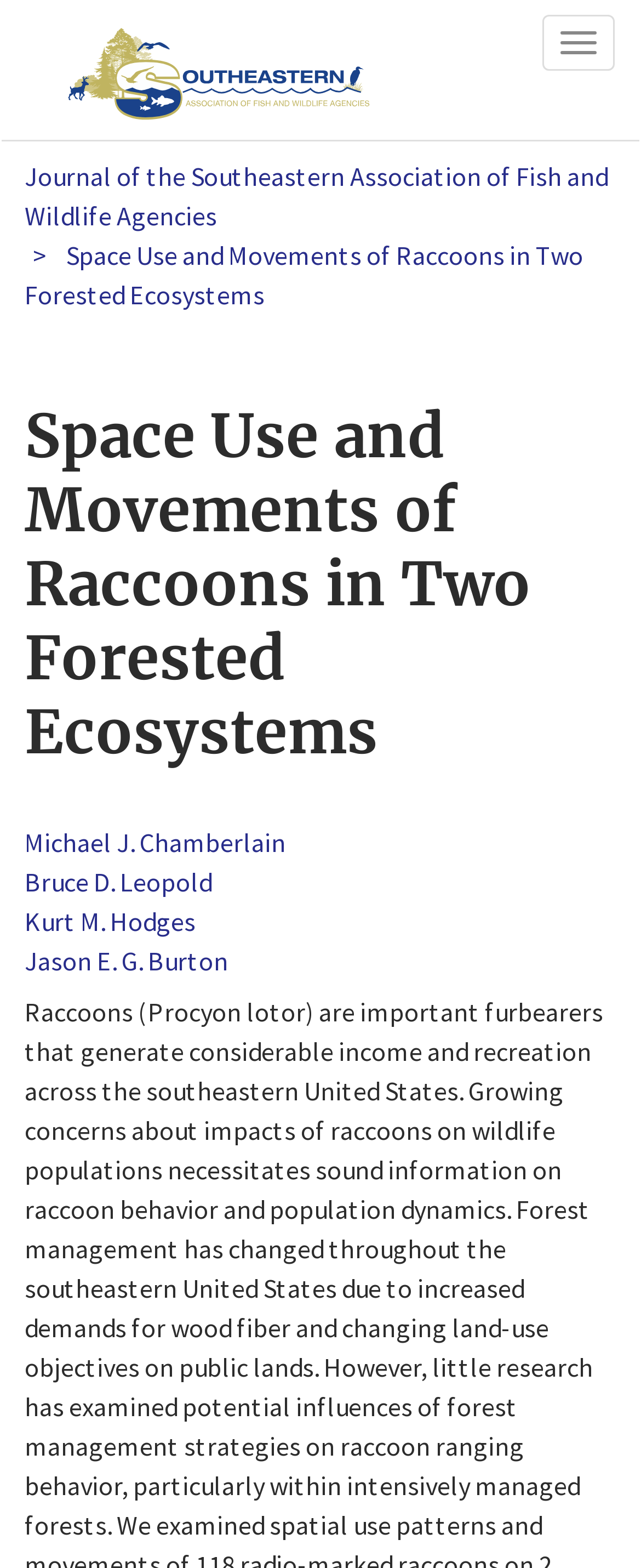Given the element description Kurt M. Hodges, specify the bounding box coordinates of the corresponding UI element in the format (top-left x, top-left y, bottom-right x, bottom-right y). All values must be between 0 and 1.

[0.038, 0.577, 0.305, 0.598]